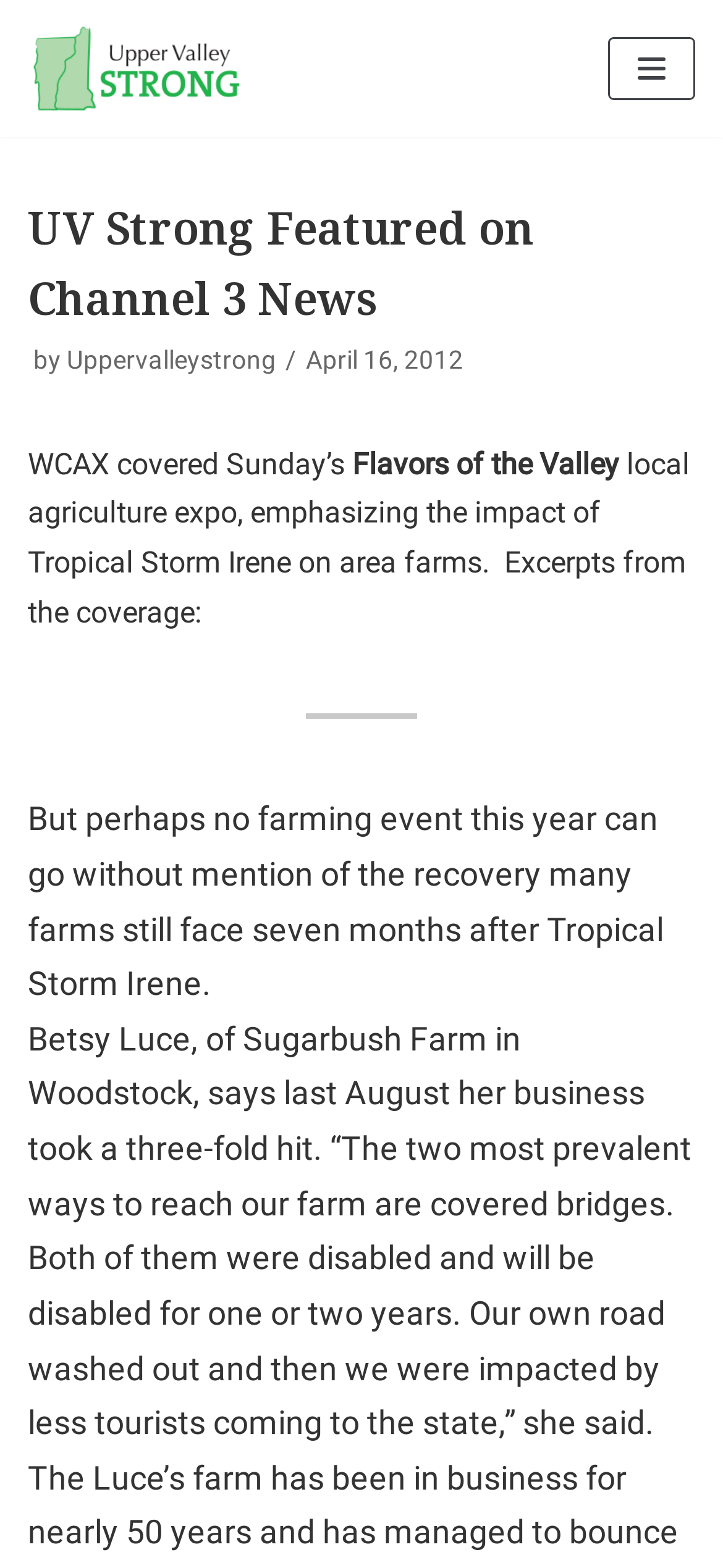Identify and extract the heading text of the webpage.

UV Strong Featured on Channel 3 News